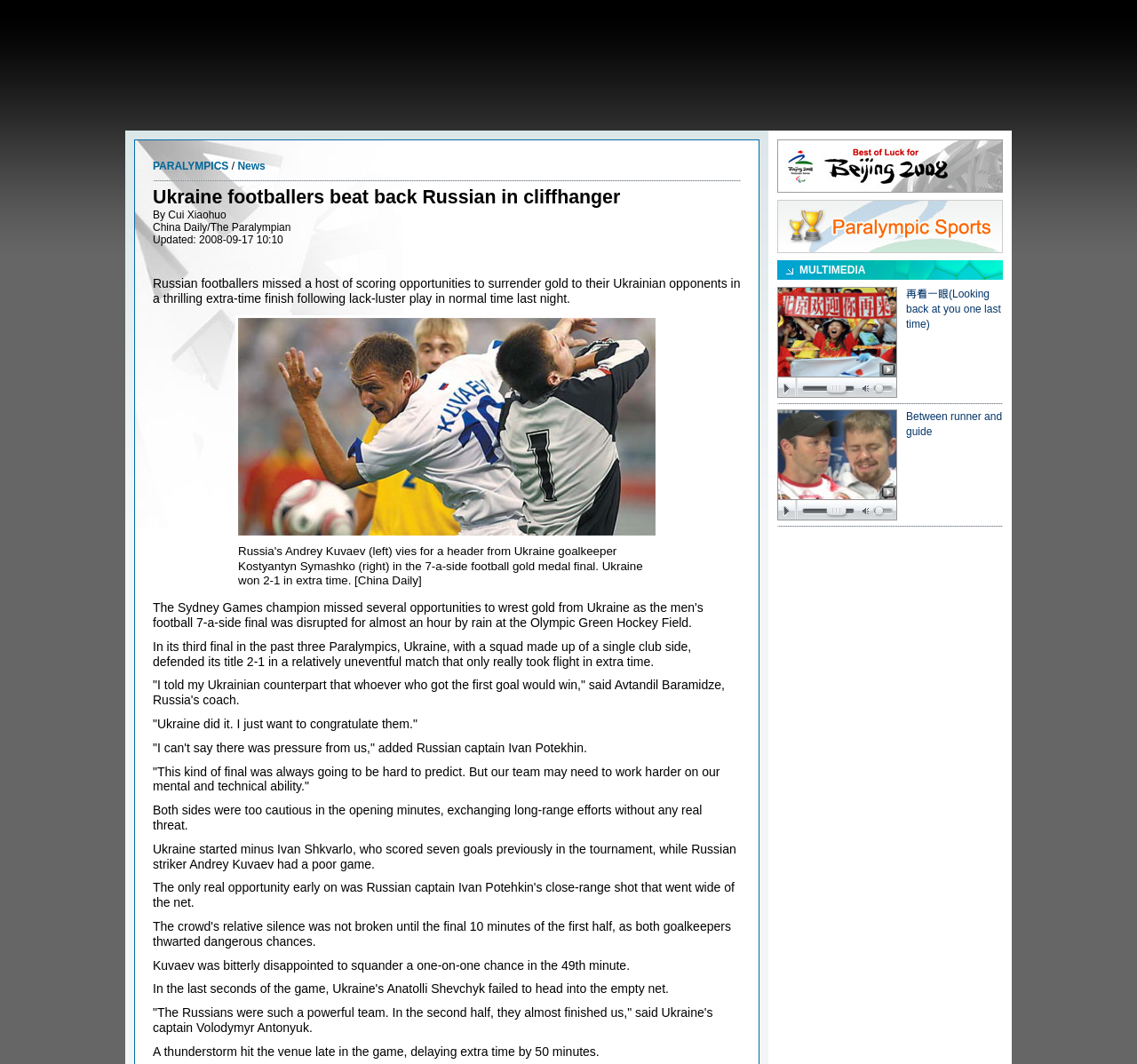Using the webpage screenshot, locate the HTML element that fits the following description and provide its bounding box: "PARALYMPICS".

[0.134, 0.15, 0.201, 0.162]